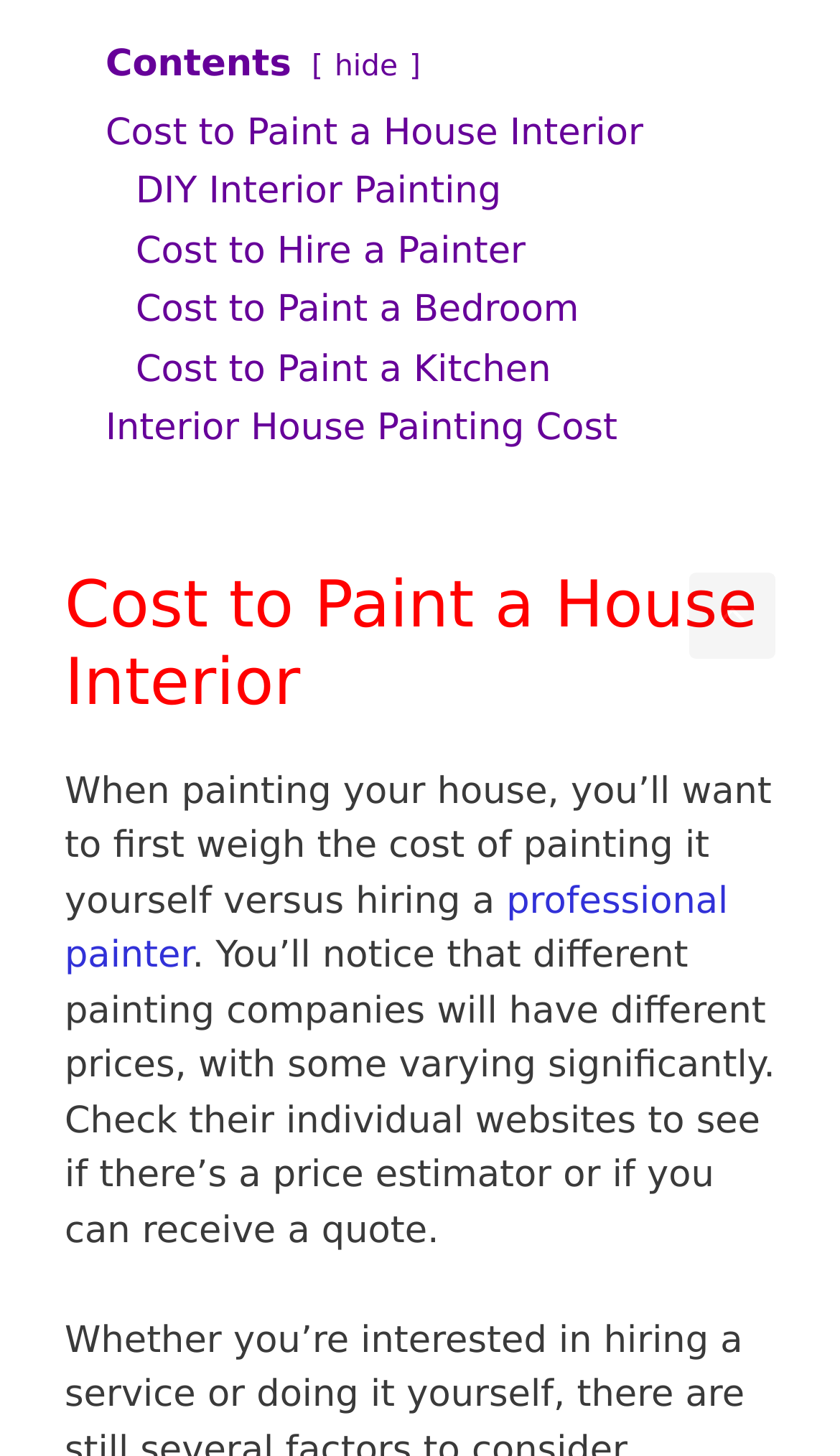Provide your answer in a single word or phrase: 
What is the purpose of the 'Scroll back to top' link?

To scroll back to top